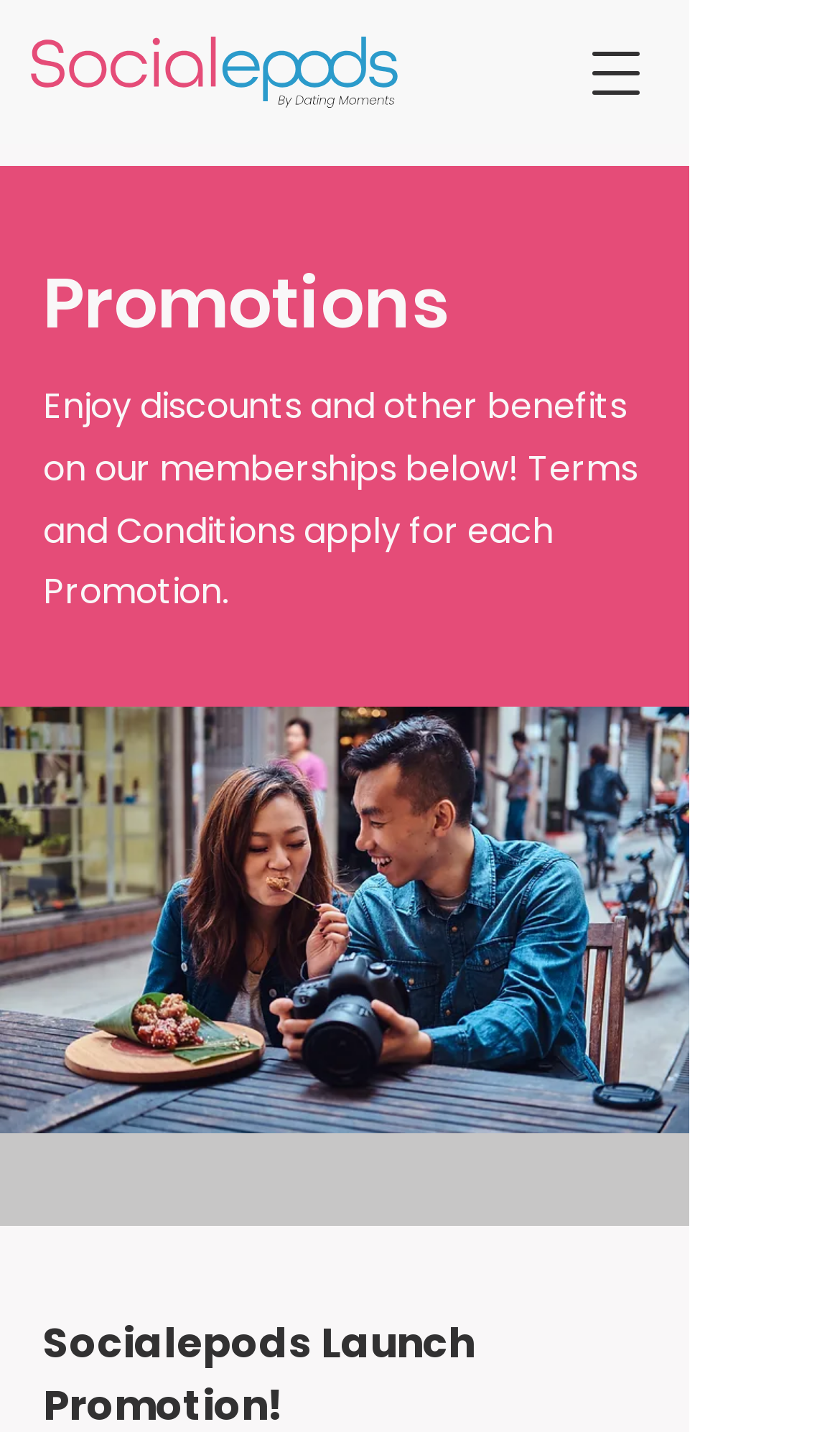Based on the provided description, "aria-label="Open navigation menu"", find the bounding box of the corresponding UI element in the screenshot.

[0.669, 0.014, 0.797, 0.089]